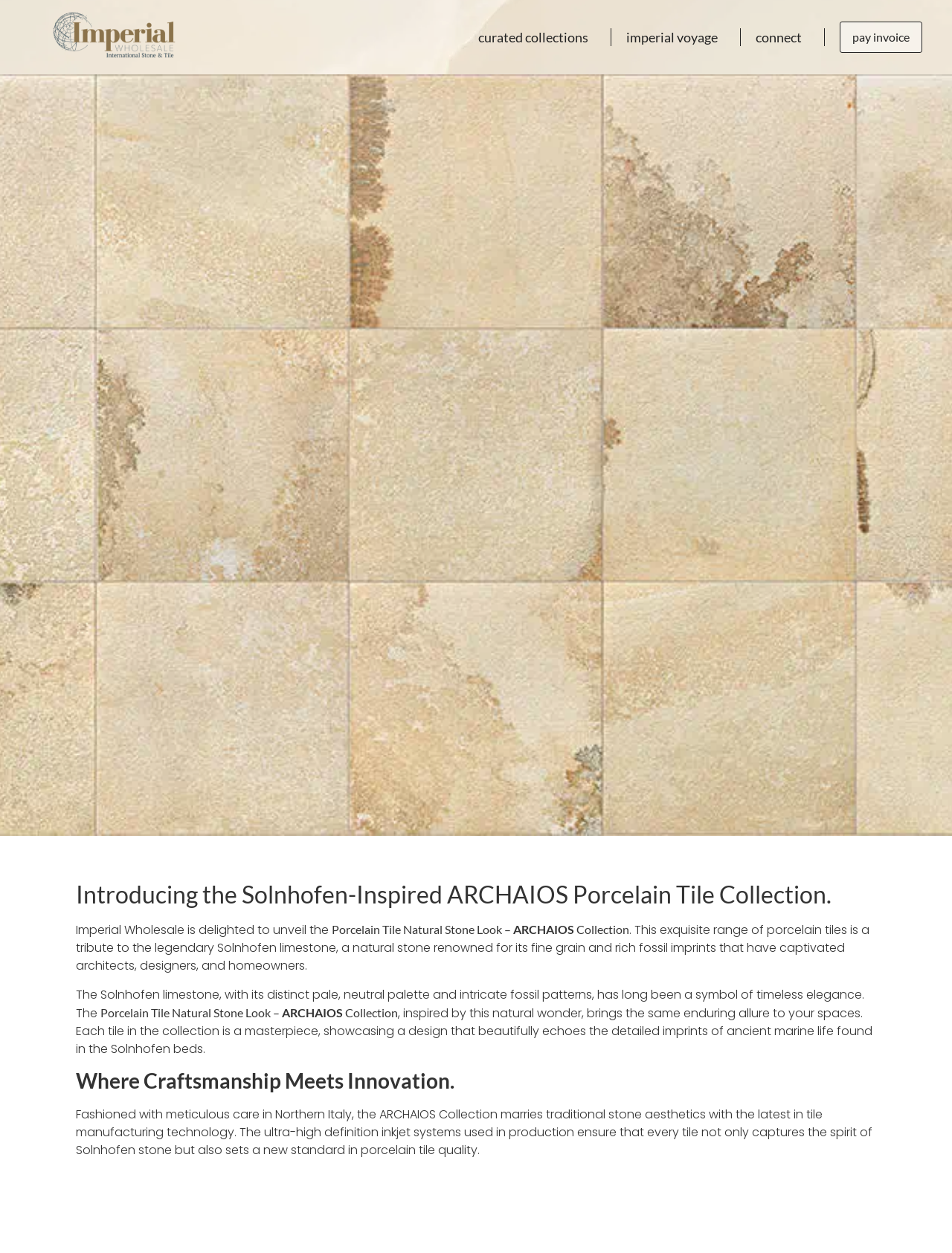Where are the porcelain tiles manufactured?
Using the image, provide a concise answer in one word or a short phrase.

Northern Italy